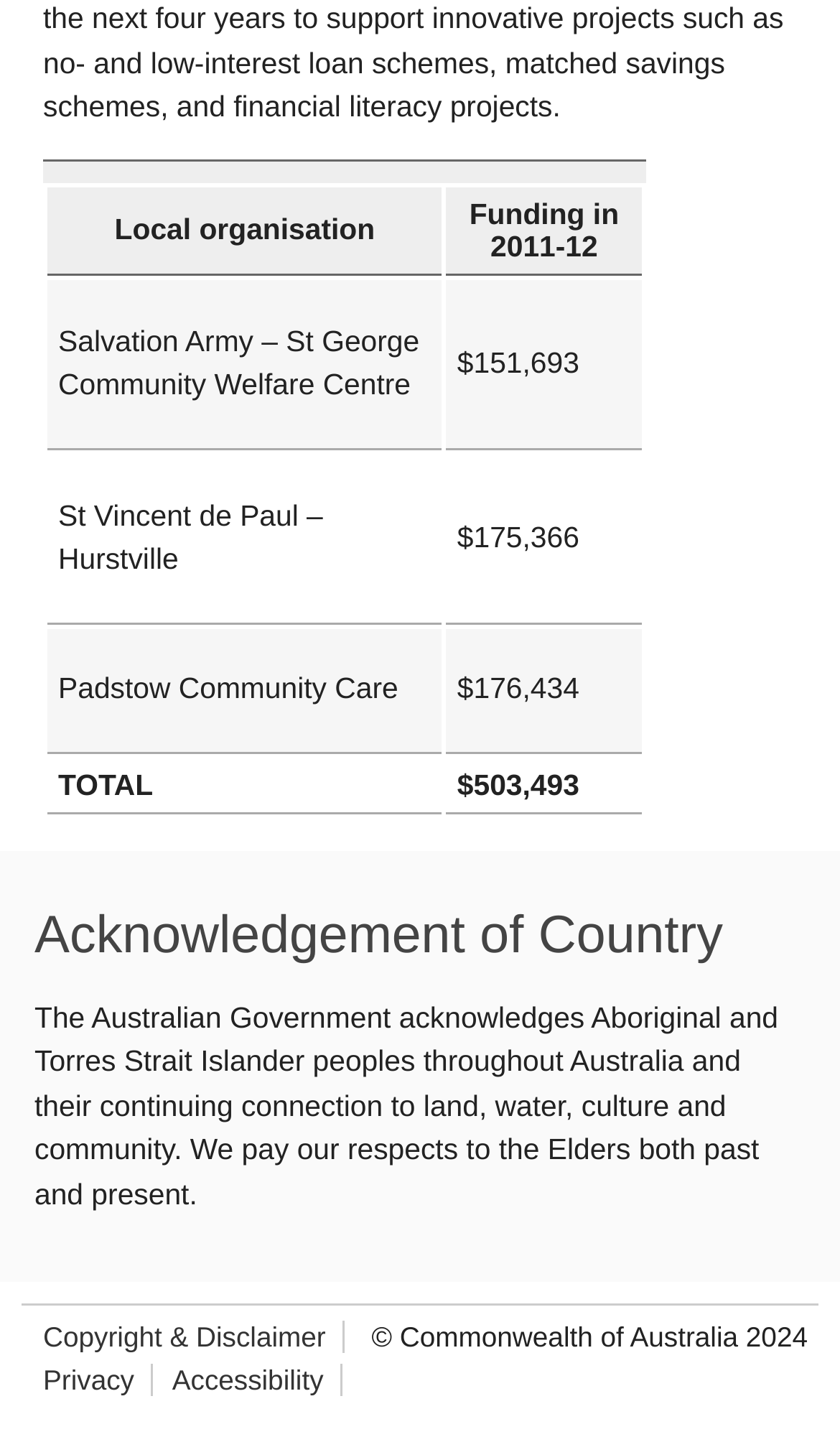Using the description: "Accessibility", determine the UI element's bounding box coordinates. Ensure the coordinates are in the format of four float numbers between 0 and 1, i.e., [left, top, right, bottom].

[0.205, 0.949, 0.385, 0.972]